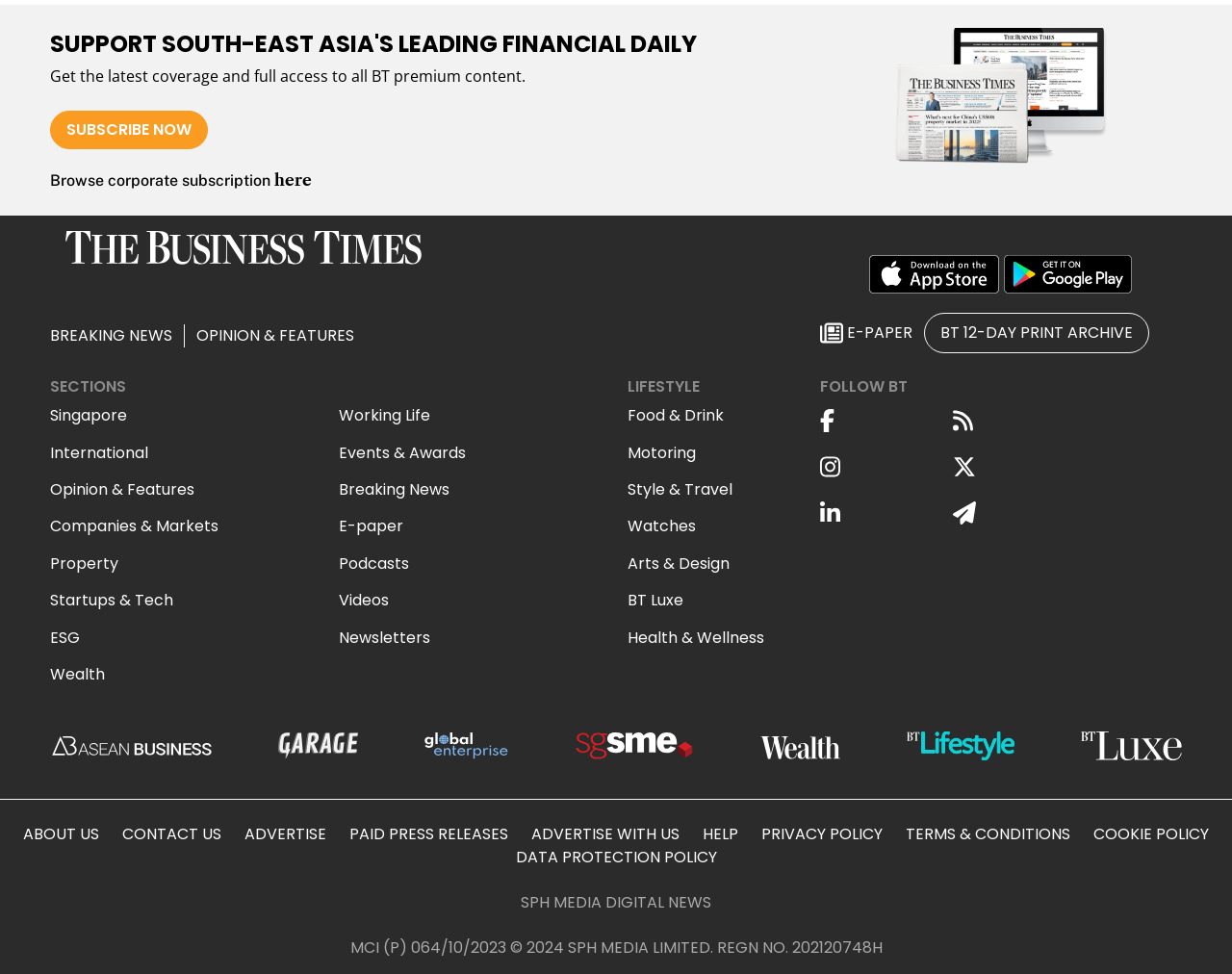What is the purpose of the 'SUBSCRIBE NOW' link?
From the screenshot, supply a one-word or short-phrase answer.

To subscribe to premium content